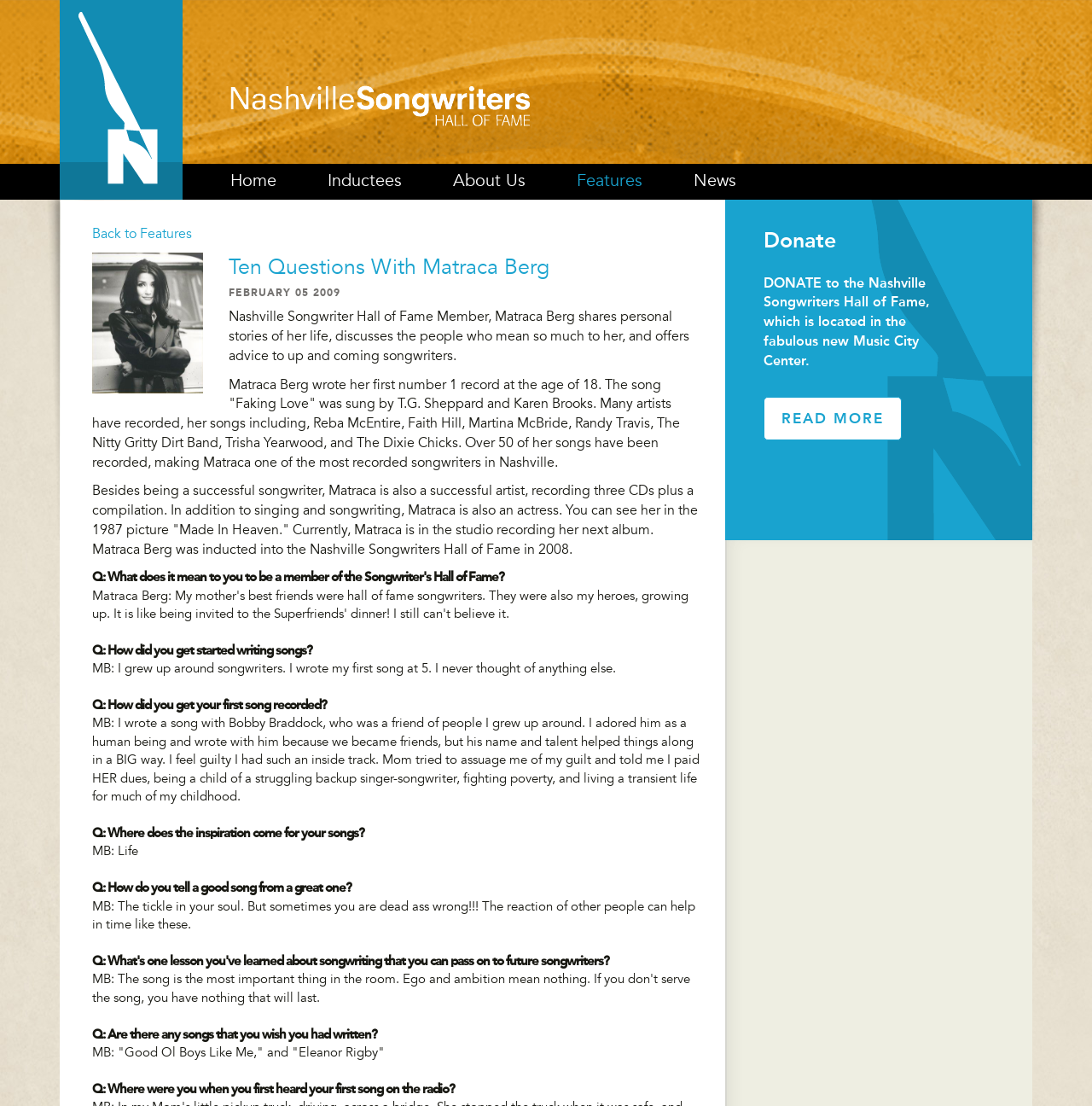What is the name of the songwriter featured in this article?
From the image, provide a succinct answer in one word or a short phrase.

Matraca Berg